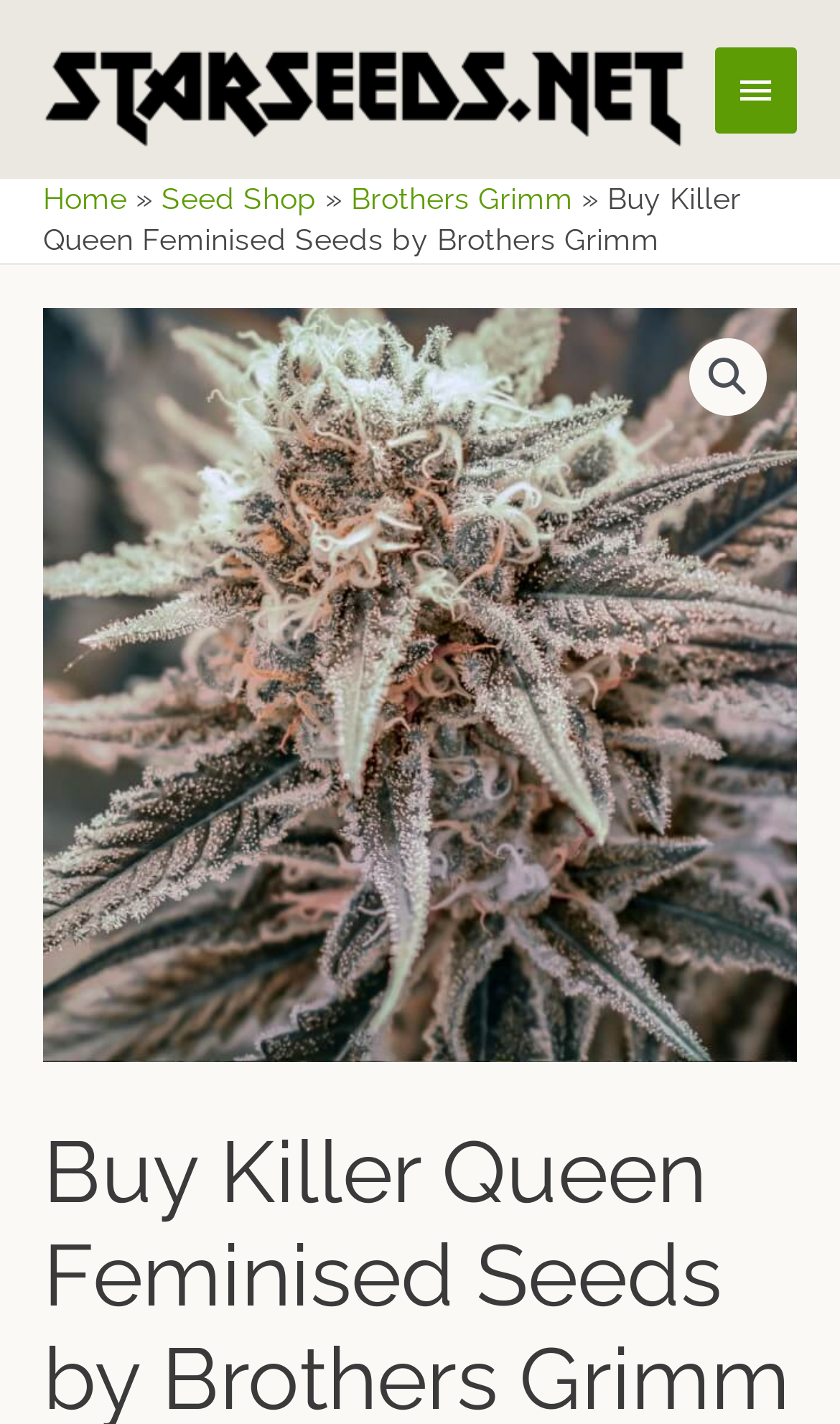Give a one-word or short-phrase answer to the following question: 
What is the company that produces the seed?

Brothers Grimm